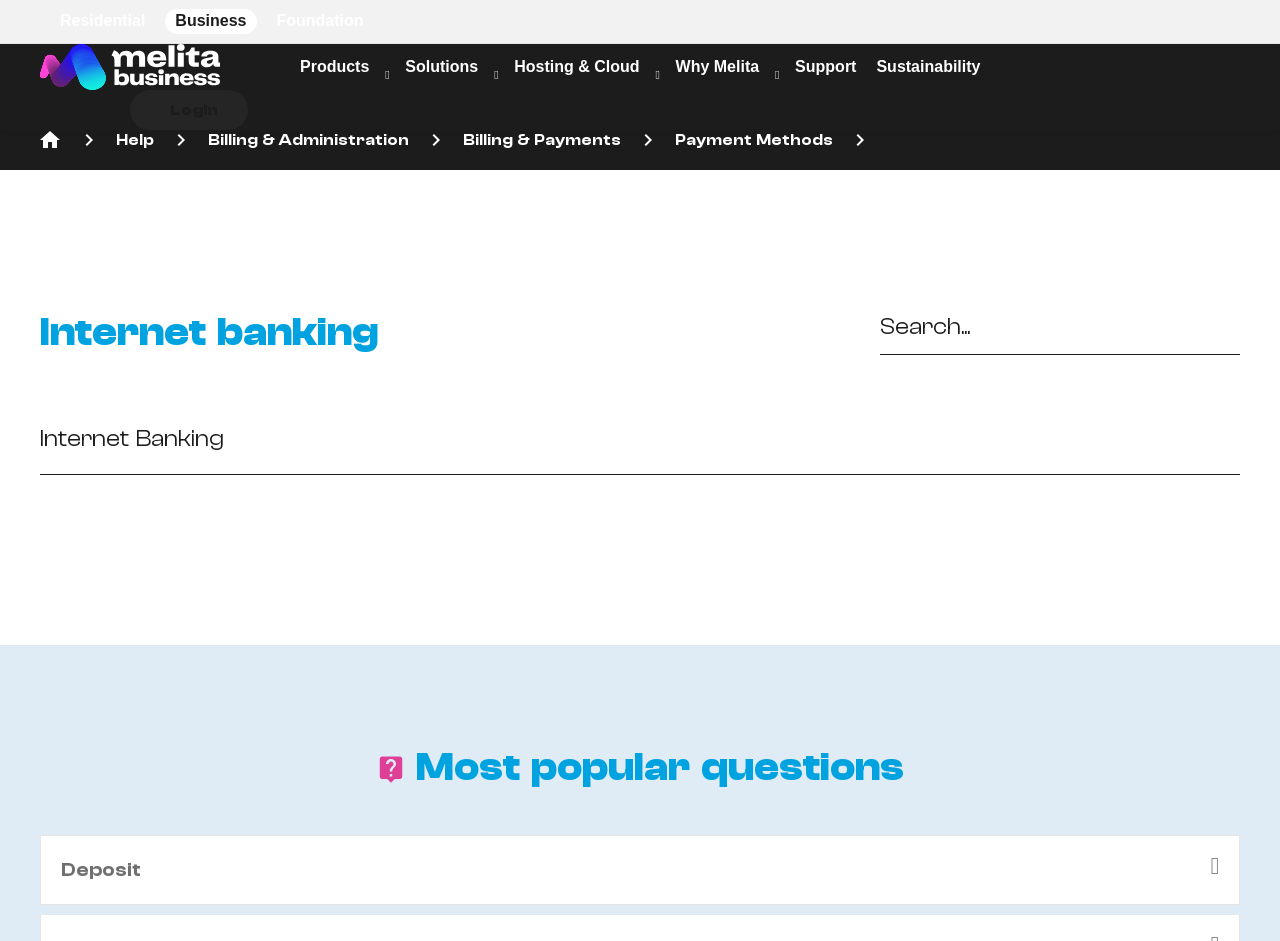Find the bounding box coordinates of the element I should click to carry out the following instruction: "Click on the 'Home' link".

None